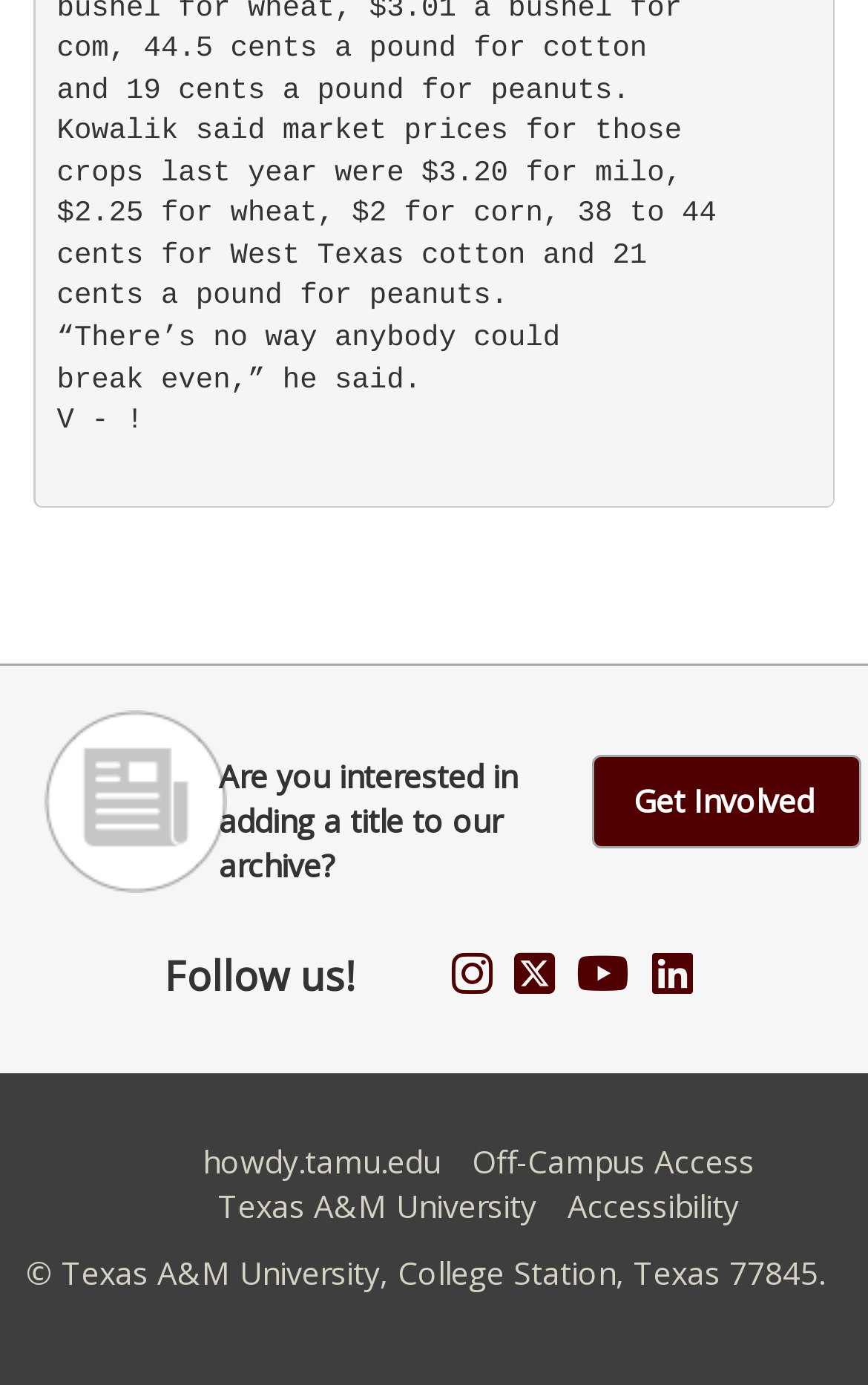Given the element description "Texas A&M University" in the screenshot, predict the bounding box coordinates of that UI element.

[0.251, 0.855, 0.618, 0.886]